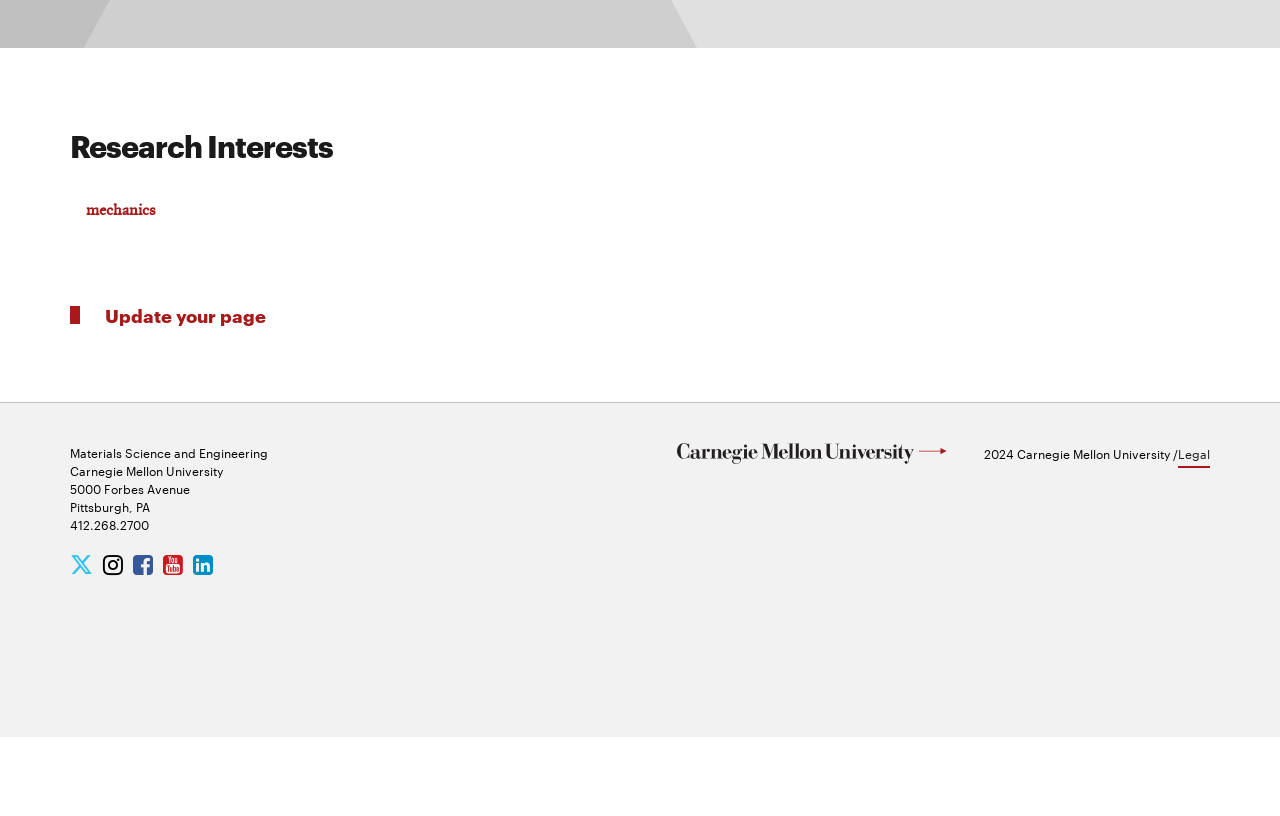Using the given element description, provide the bounding box coordinates (top-left x, top-left y, bottom-right x, bottom-right y) for the corresponding UI element in the screenshot: Update your page

[0.082, 0.467, 0.208, 0.497]